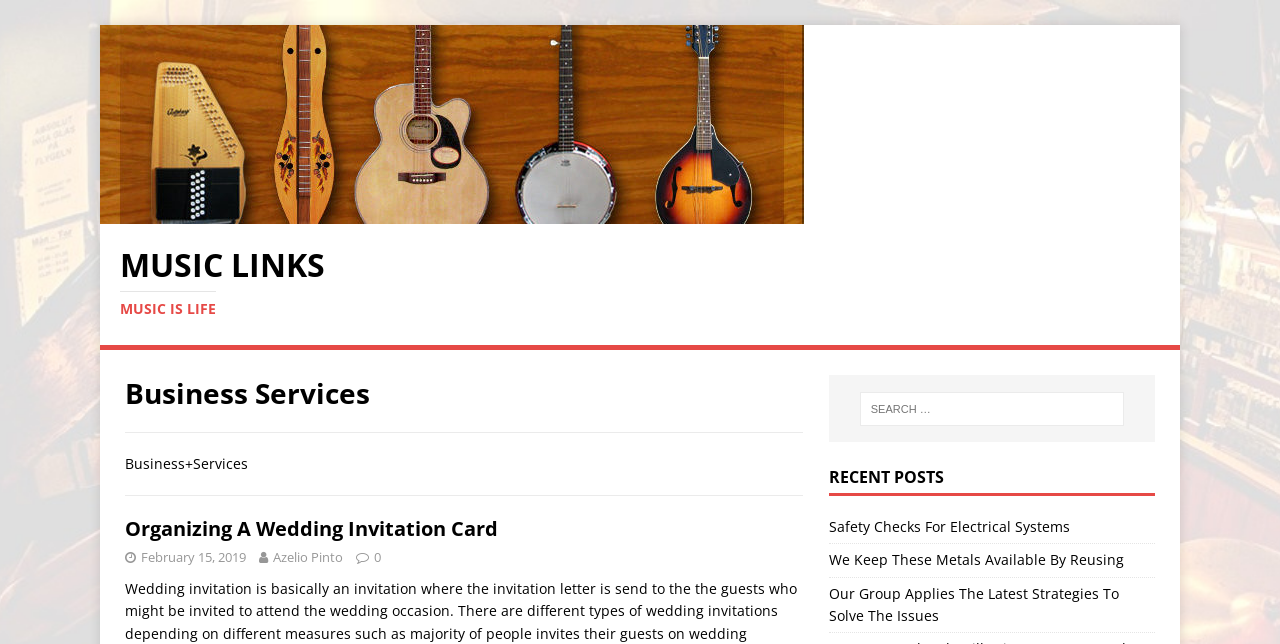Pinpoint the bounding box coordinates for the area that should be clicked to perform the following instruction: "explore Organizing A Wedding Invitation Card".

[0.098, 0.8, 0.389, 0.842]